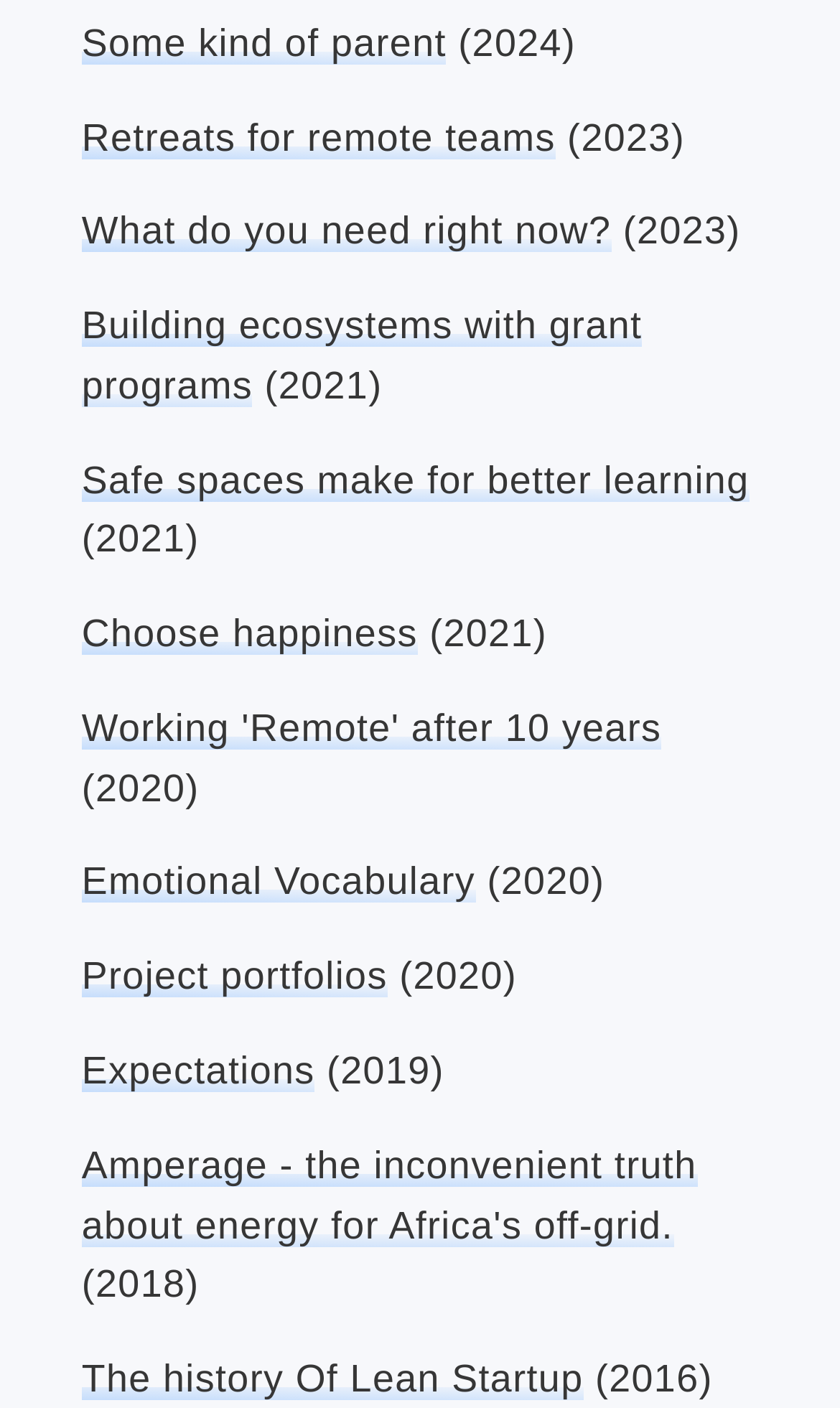Given the description: "Some kind of parent", determine the bounding box coordinates of the UI element. The coordinates should be formatted as four float numbers between 0 and 1, [left, top, right, bottom].

[0.097, 0.015, 0.532, 0.046]